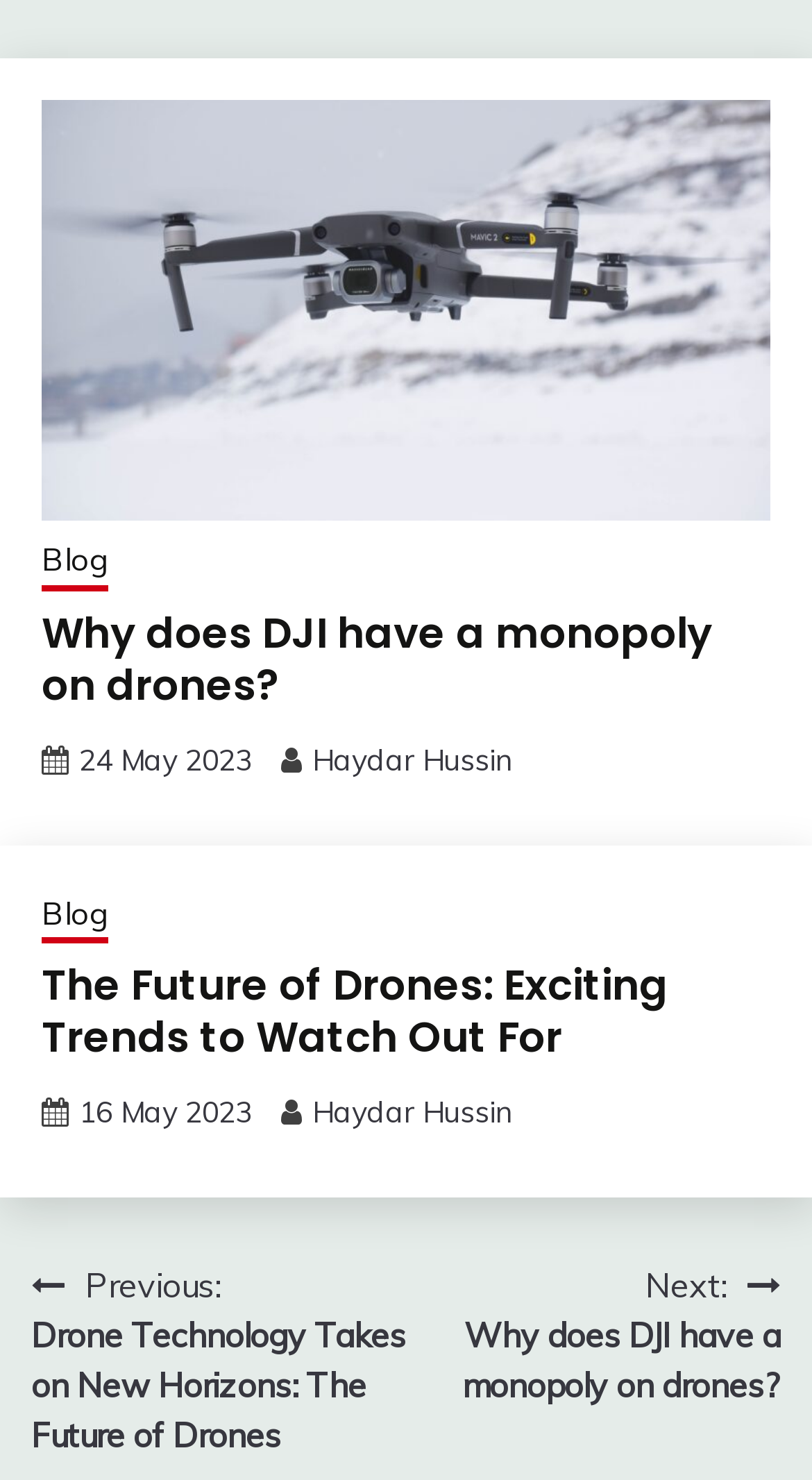Identify the bounding box coordinates for the UI element described by the following text: "Haydar Hussin". Provide the coordinates as four float numbers between 0 and 1, in the format [left, top, right, bottom].

[0.385, 0.739, 0.631, 0.765]